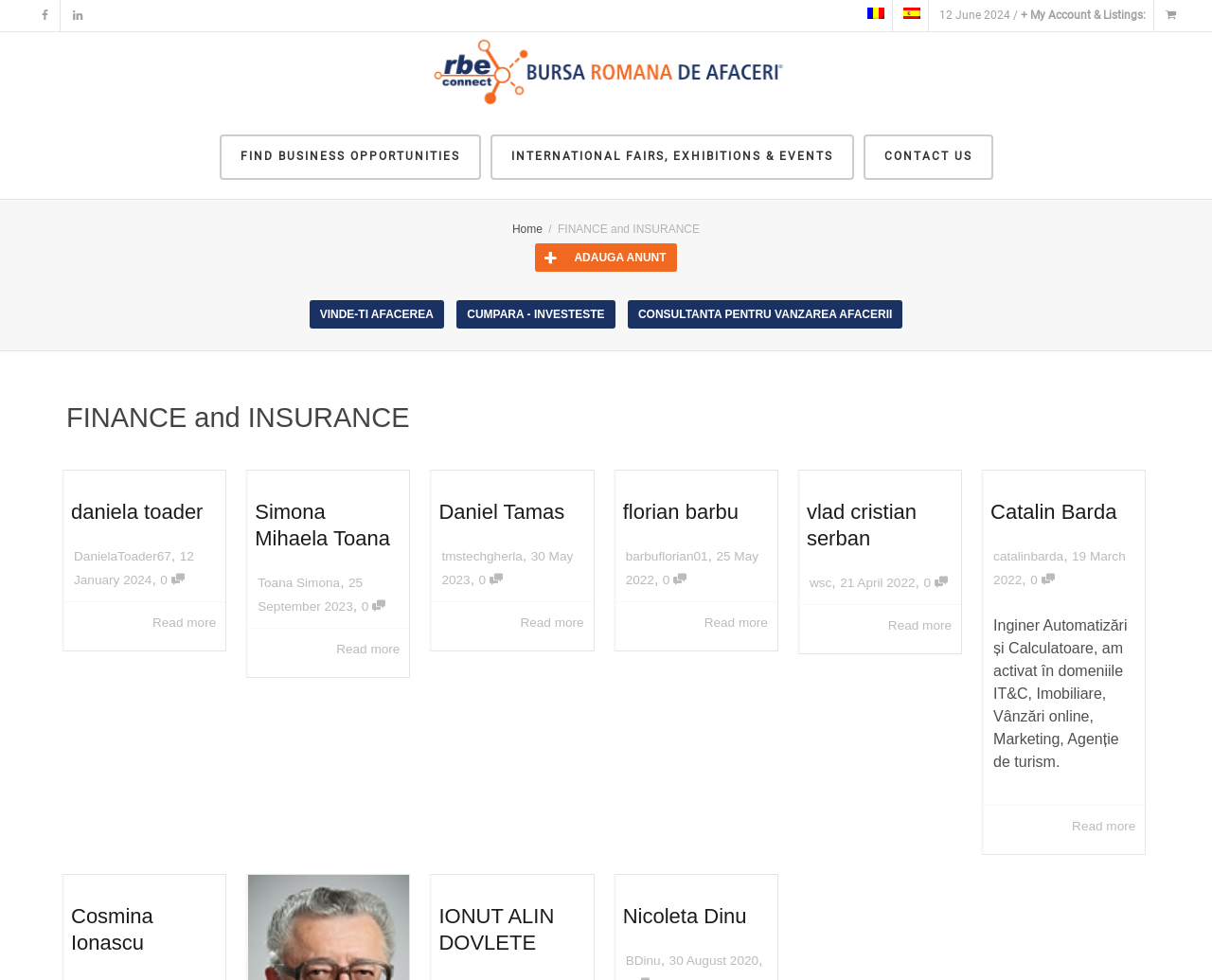Please find the bounding box coordinates of the element that must be clicked to perform the given instruction: "Read article by daniela toader". The coordinates should be four float numbers from 0 to 1, i.e., [left, top, right, bottom].

[0.051, 0.509, 0.178, 0.536]